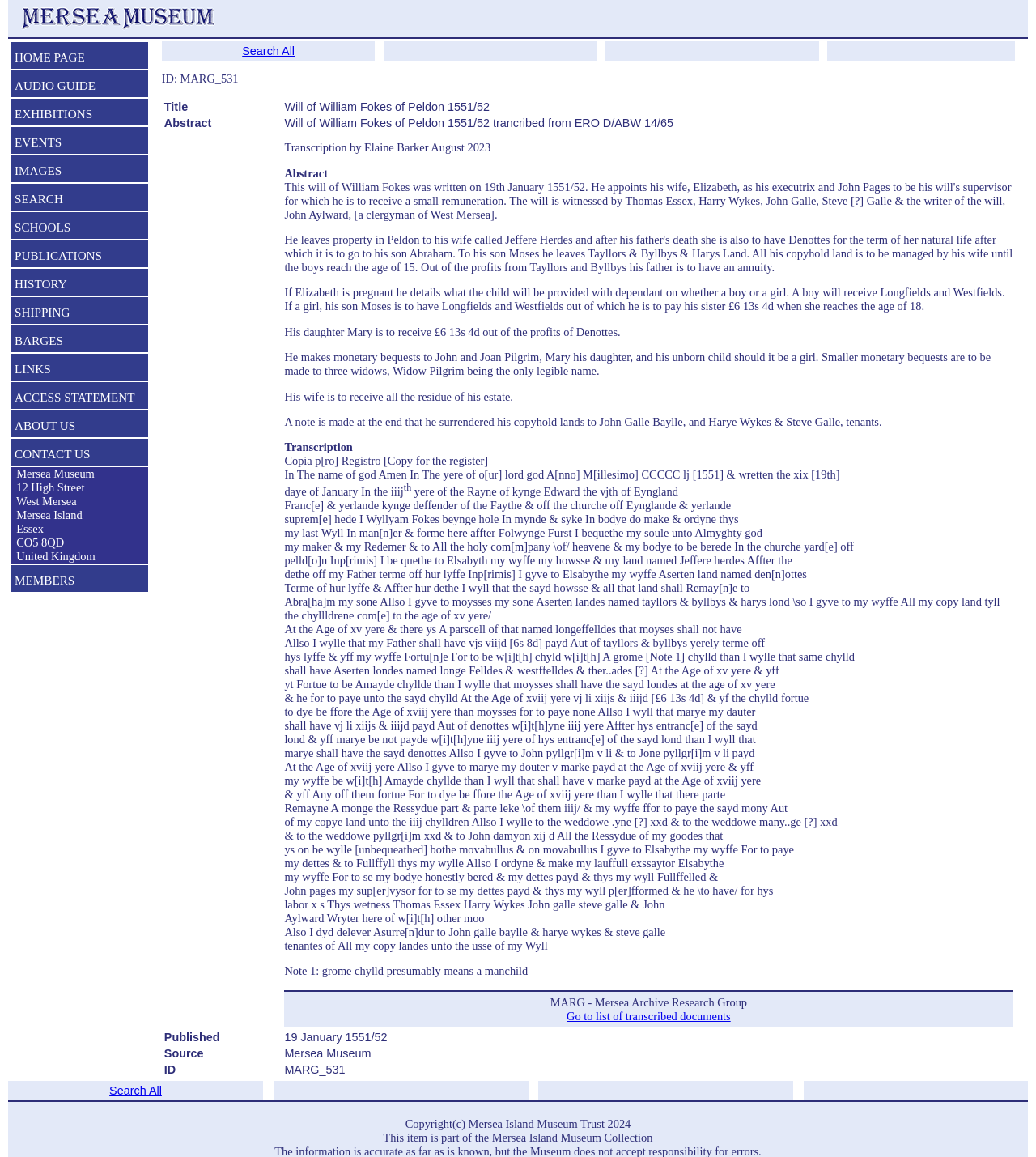What is the name of the daughter mentioned in the will?
Answer the question with a thorough and detailed explanation.

The will mentions a daughter named Mary, who is to receive a certain amount of money, as stated in the text 'He makes monetary bequests to John and Joan Pilgrim, Mary his daughter, and his unborn child should it be a girl'.